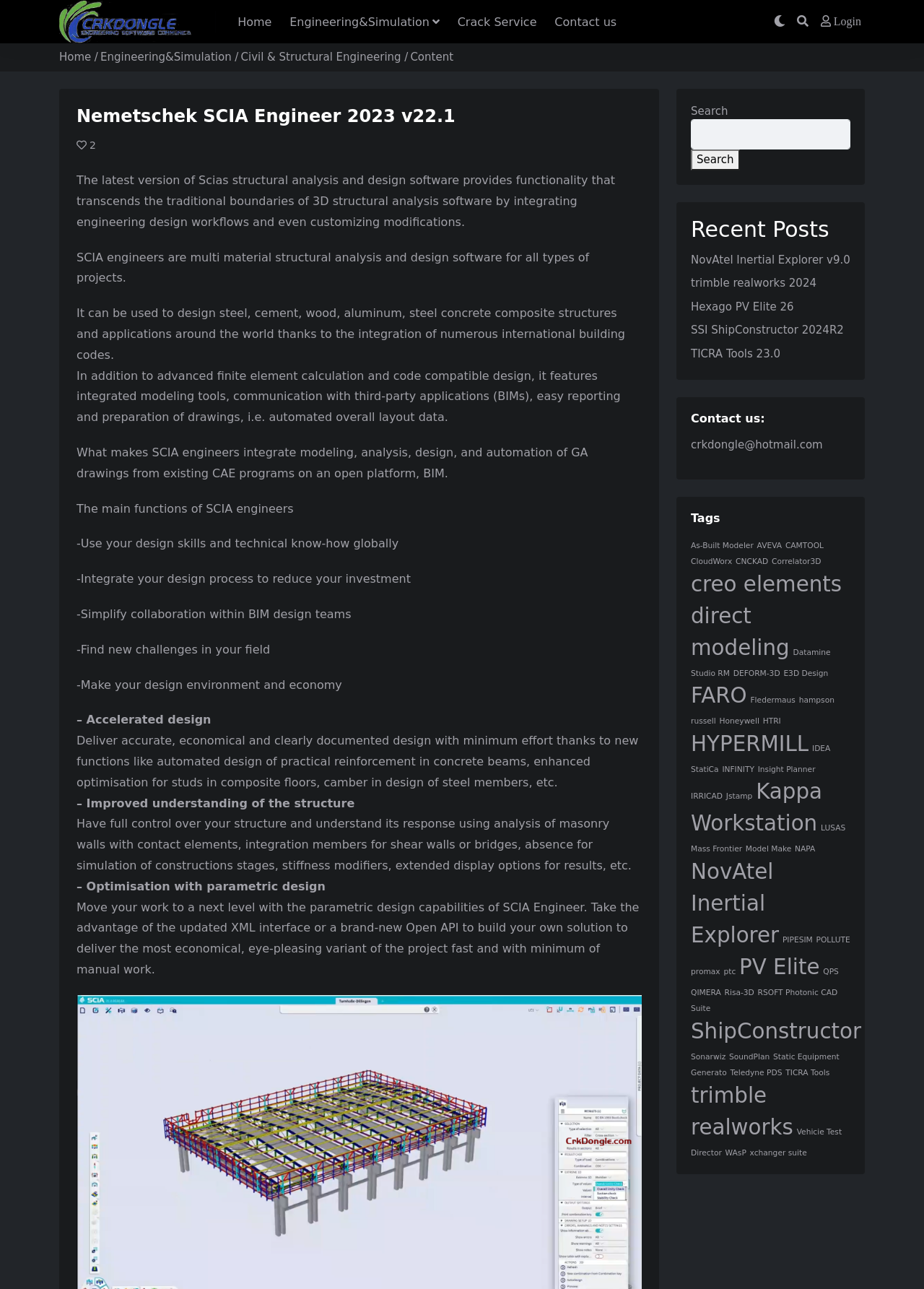What is the purpose of the search bar on this webpage?
Please respond to the question with as much detail as possible.

The search bar is located at the top right corner of the webpage, and it has a placeholder text 'Search', indicating that it is intended for users to search for specific content on the webpage.